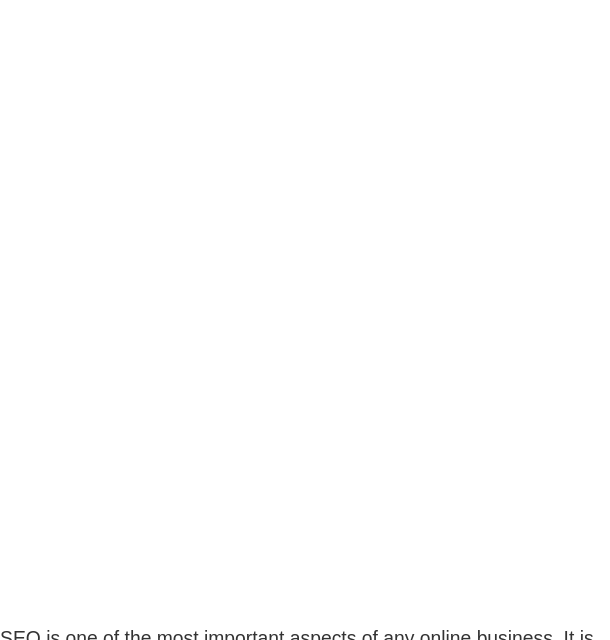Describe every aspect of the image in depth.

The image features a prominent heading labeled "Search Engine Optimization," which highlights the crucial role SEO plays in online business success. This section emphasizes that SEO is not just a technical process but a strategic approach to enhance website visibility and organic traffic. Beneath the heading, key insights about optimizing websites for higher rankings in search engine results are likely explored, laying the groundwork for discussing various SEO tactics. The context suggests a comprehensive examination of how effective SEO practices can help businesses thrive in a competitive digital landscape.